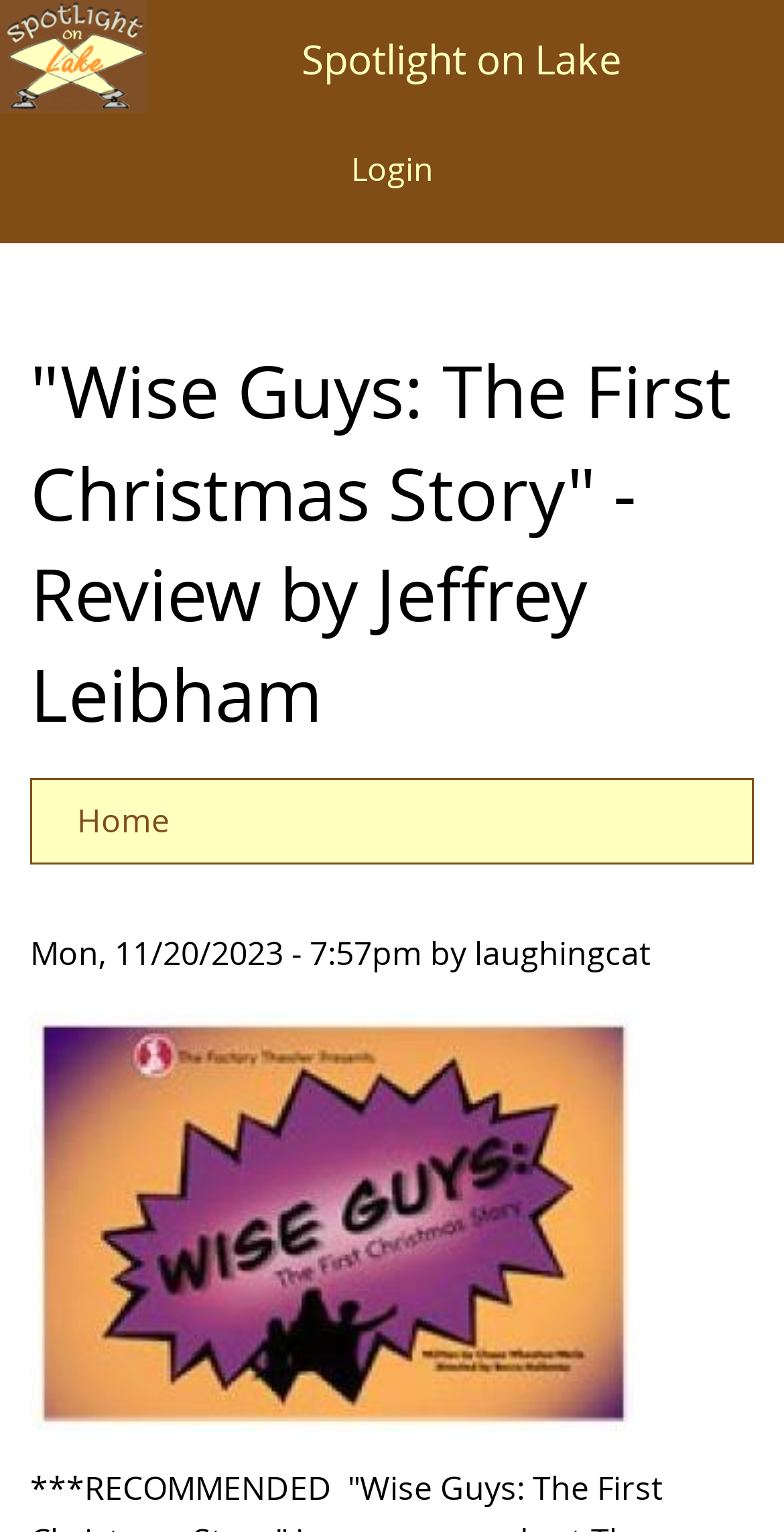What is the author of the review?
Please respond to the question thoroughly and include all relevant details.

The webpage's title, 'Wise Guys: The First Christmas Story' - Review by Jeffrey Leibham, indicates that the author of the review is Jeffrey Leibham.